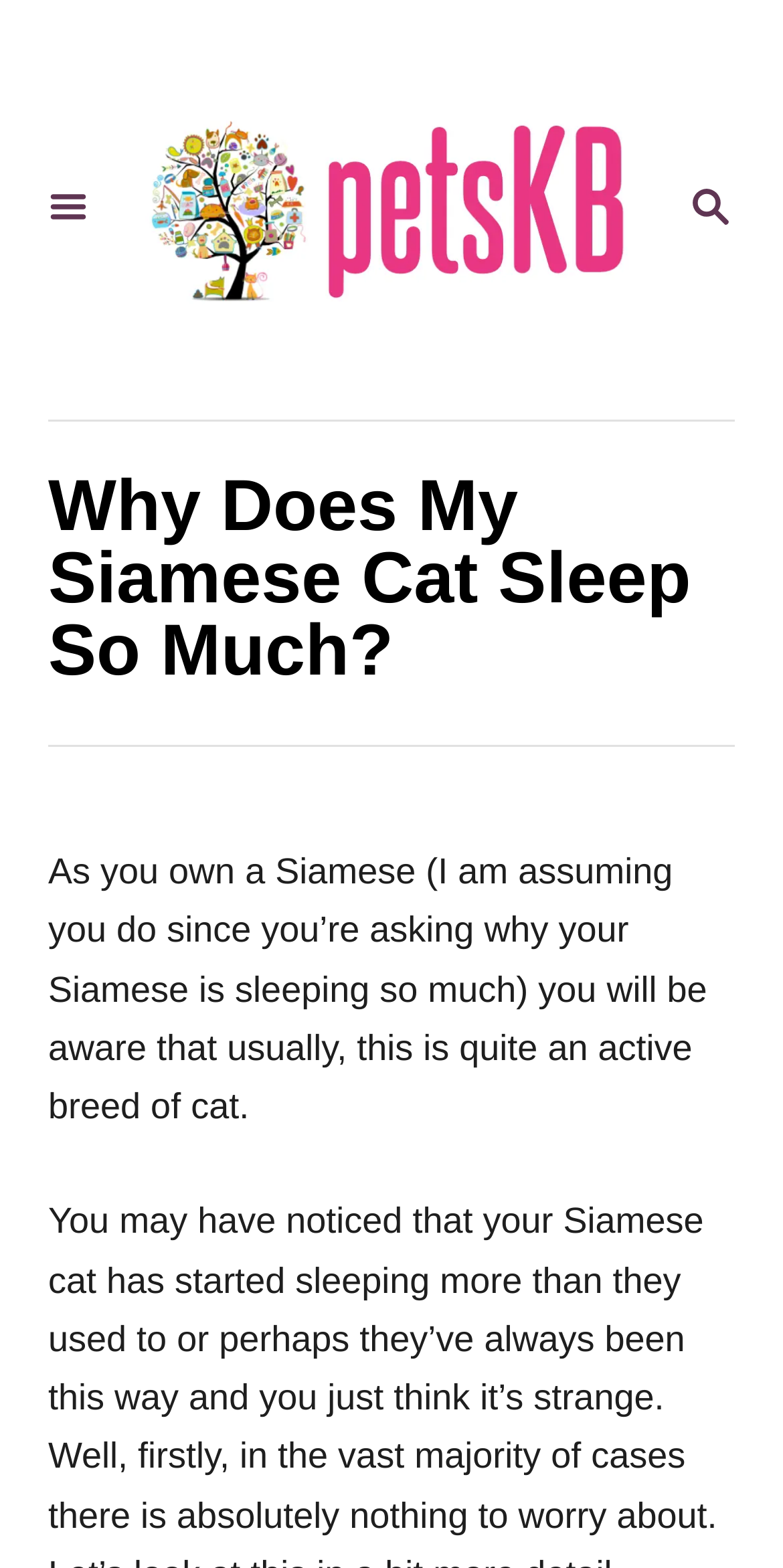Find the bounding box coordinates for the UI element whose description is: "aria-label="Menu"". The coordinates should be four float numbers between 0 and 1, in the format [left, top, right, bottom].

[0.0, 0.101, 0.174, 0.167]